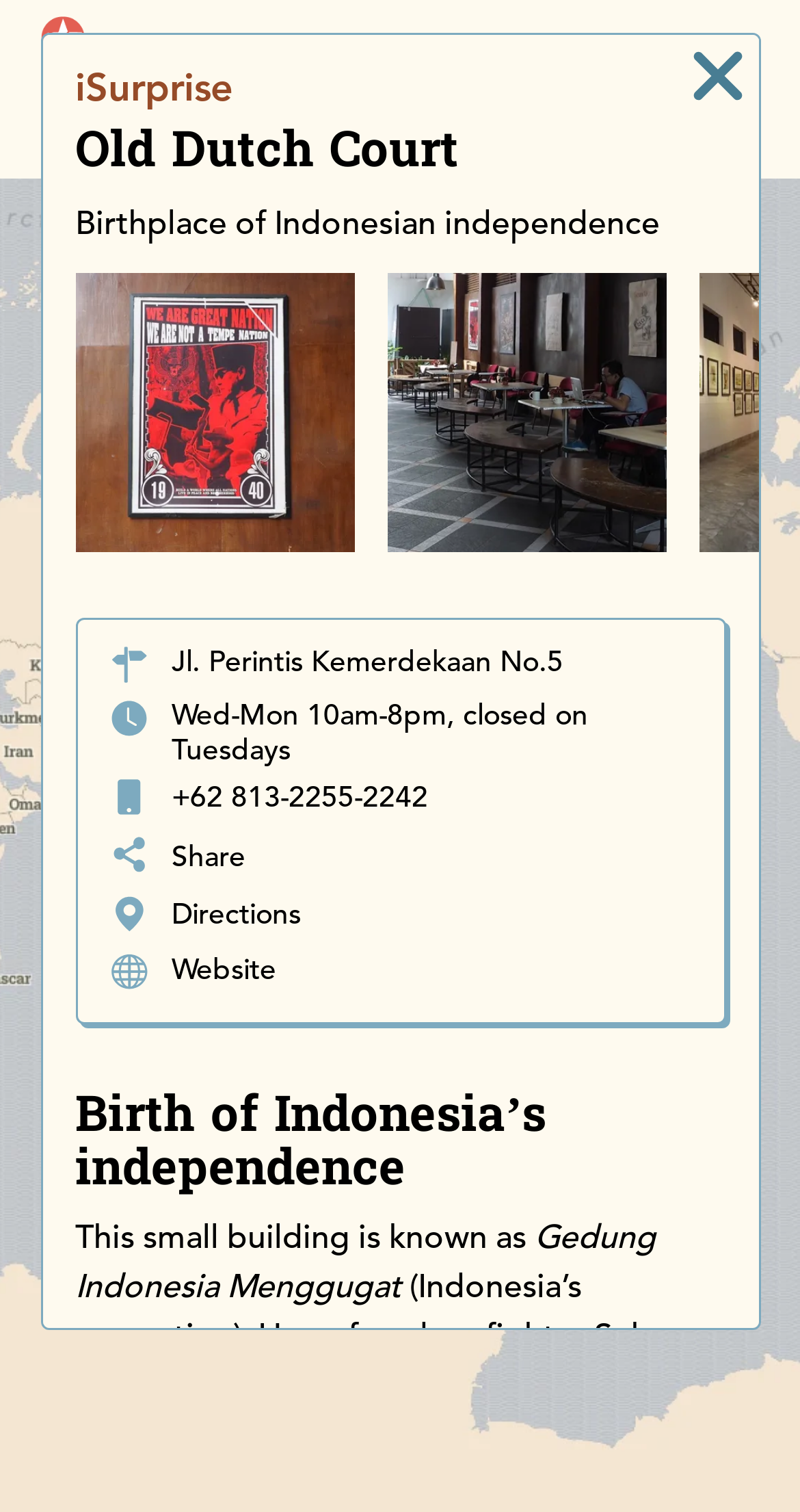Specify the bounding box coordinates of the element's region that should be clicked to achieve the following instruction: "Call the phone number". The bounding box coordinates consist of four float numbers between 0 and 1, in the format [left, top, right, bottom].

[0.137, 0.513, 0.535, 0.547]